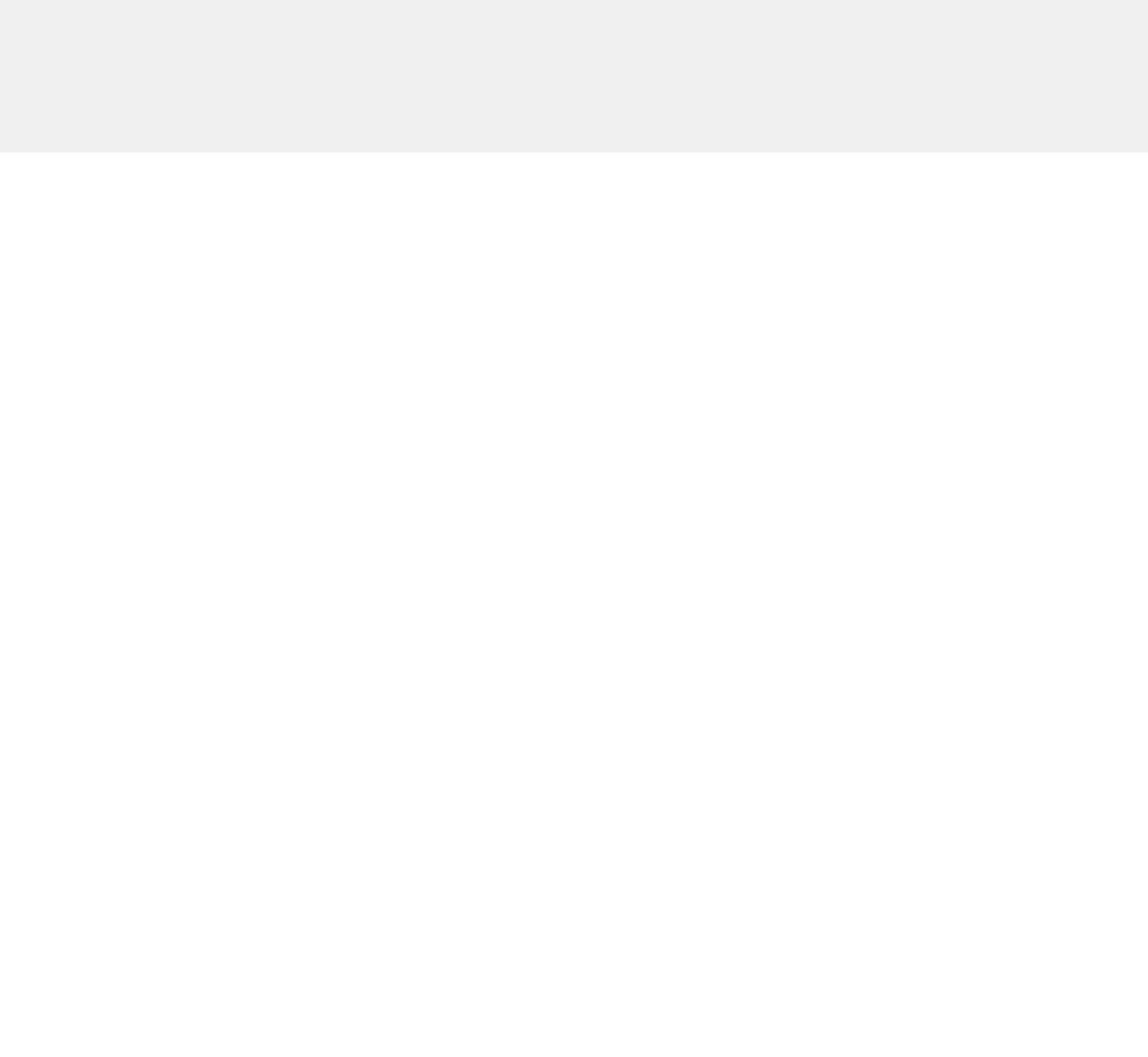Specify the bounding box coordinates of the area to click in order to follow the given instruction: "Contact us."

None